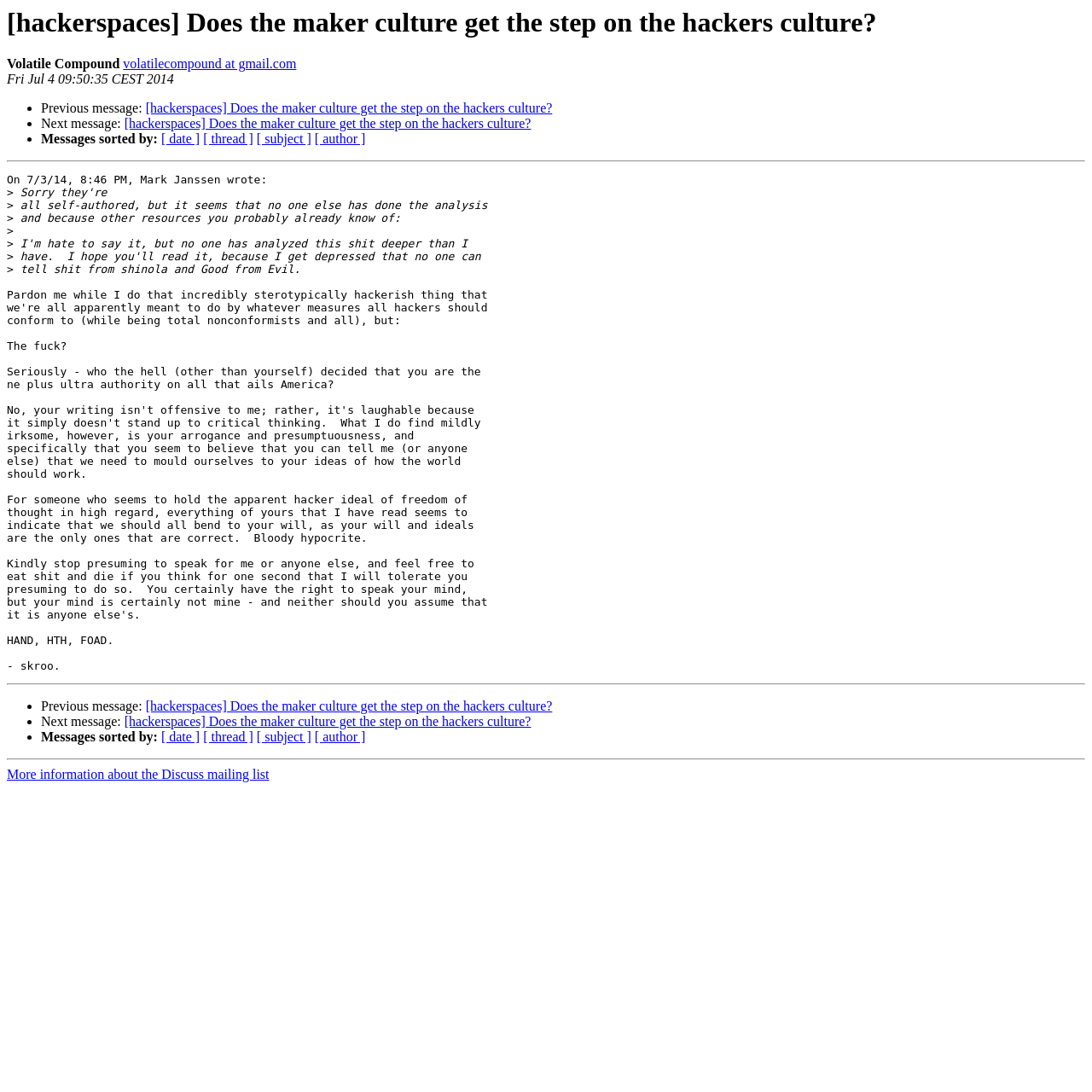Given the element description [ subject ], specify the bounding box coordinates of the corresponding UI element in the format (top-left x, top-left y, bottom-right x, bottom-right y). All values must be between 0 and 1.

[0.235, 0.121, 0.285, 0.134]